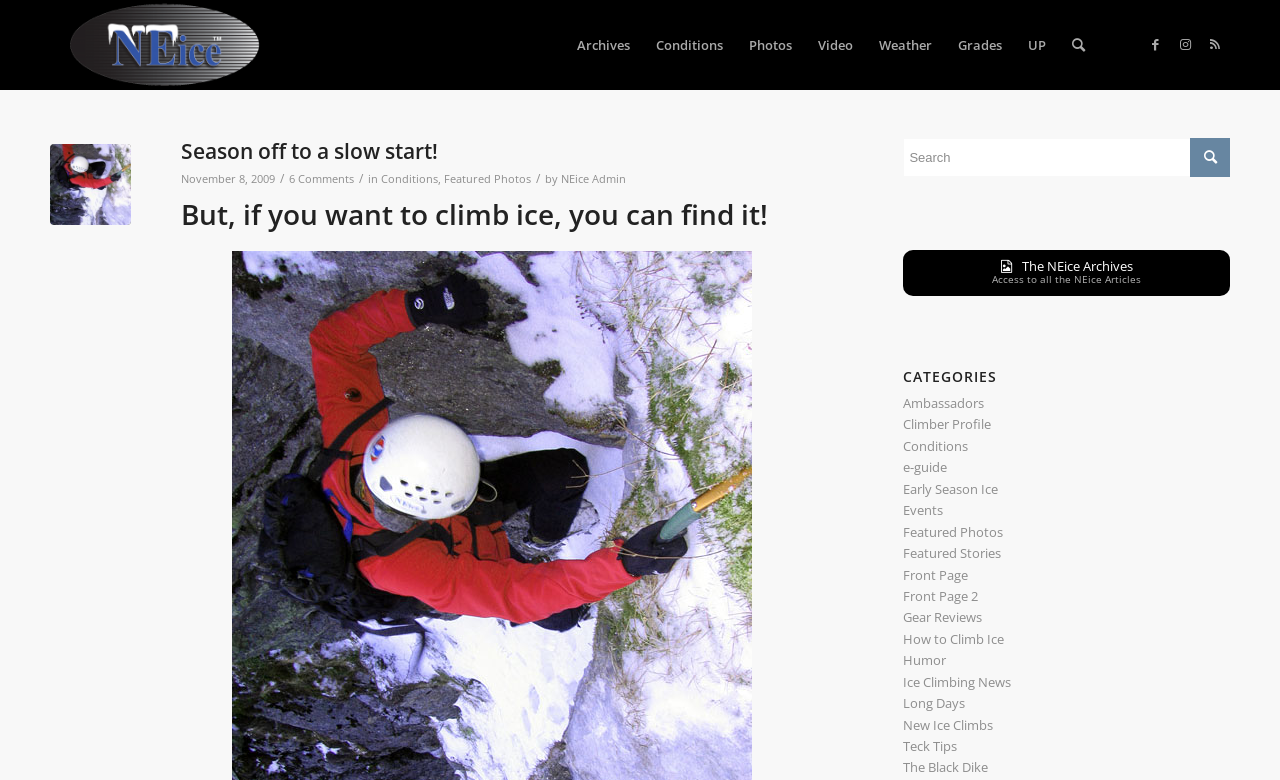Provide the bounding box coordinates of the HTML element described as: "Long Days". The bounding box coordinates should be four float numbers between 0 and 1, i.e., [left, top, right, bottom].

[0.706, 0.89, 0.754, 0.913]